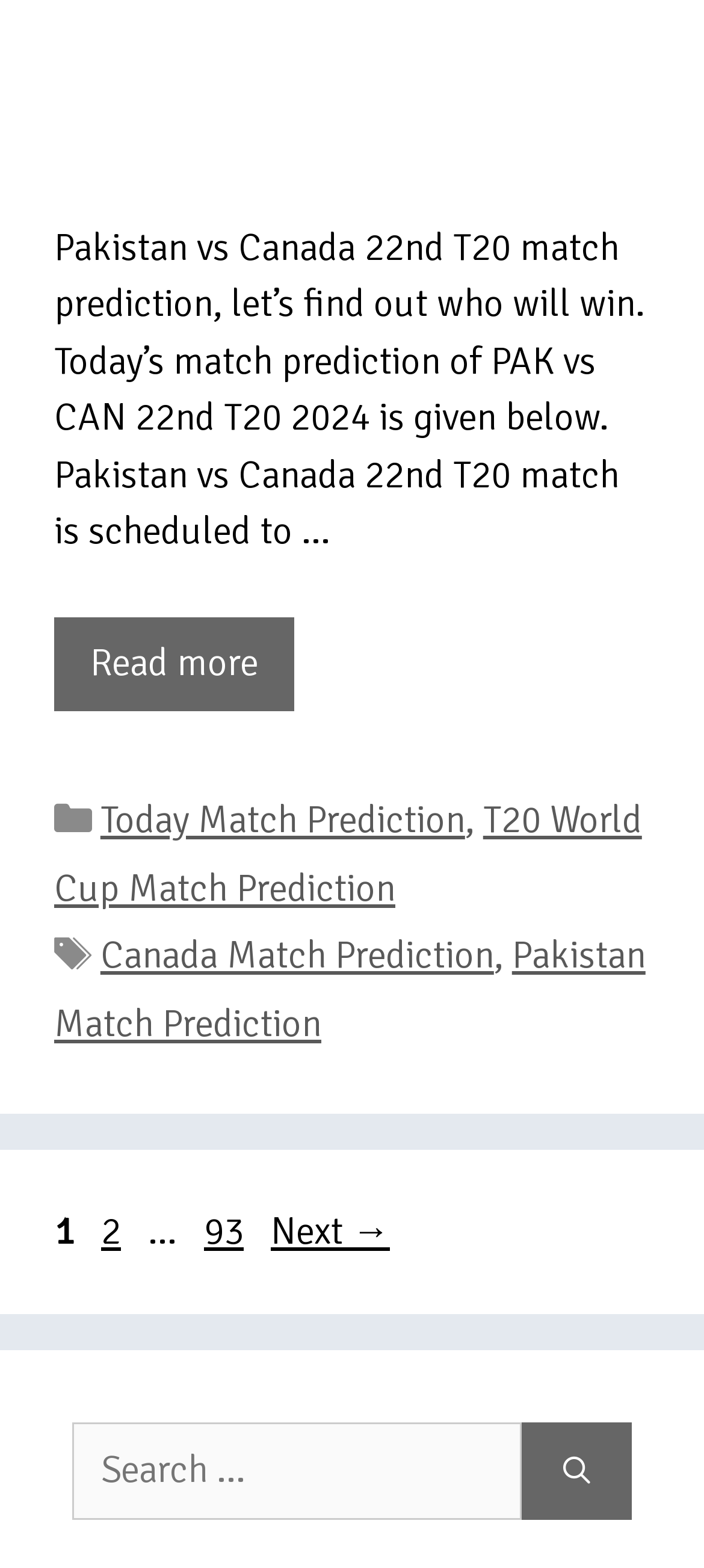Extract the bounding box coordinates for the UI element described by the text: "Page2". The coordinates should be in the form of [left, top, right, bottom] with values between 0 and 1.

[0.131, 0.77, 0.185, 0.8]